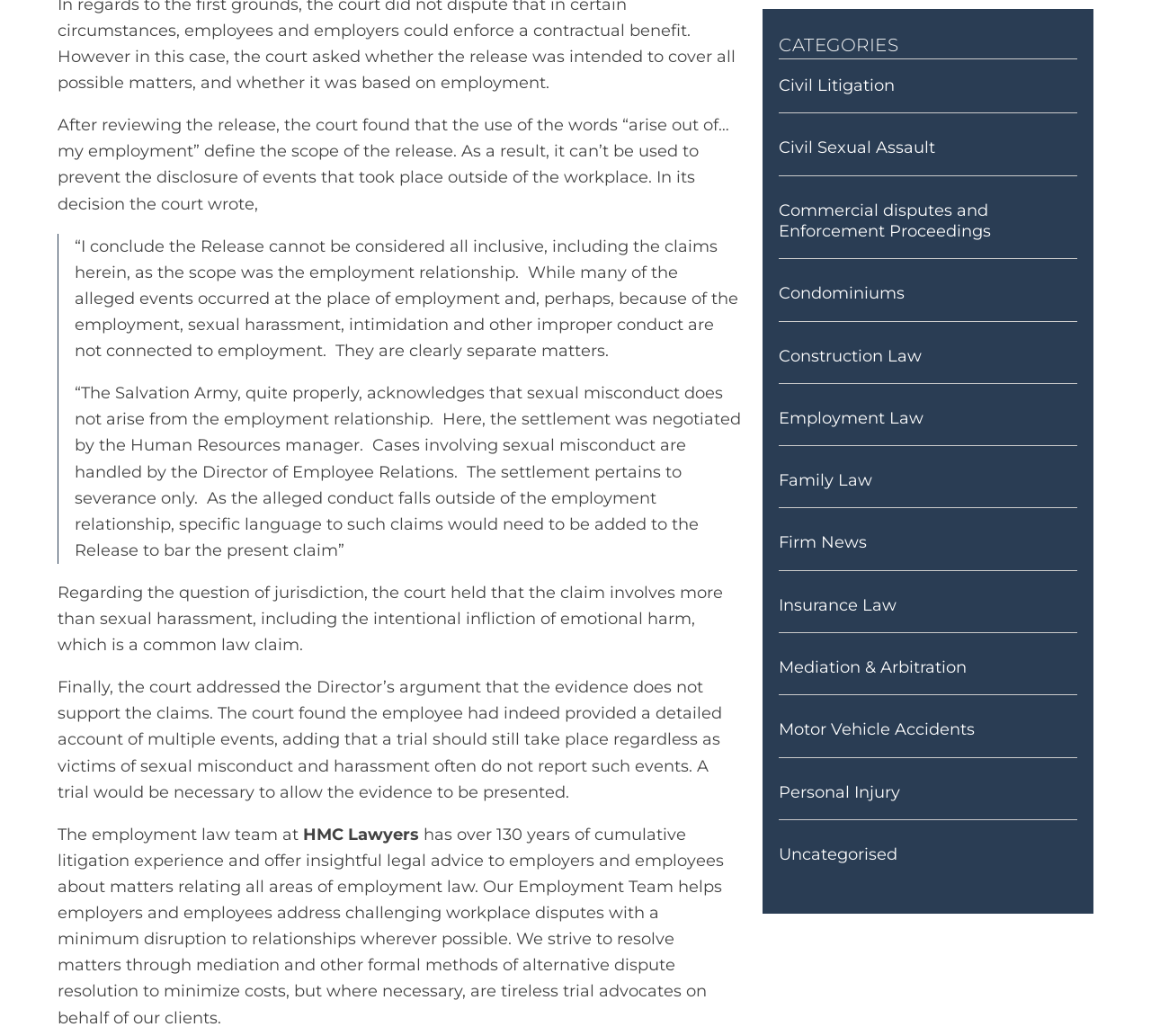Determine the bounding box coordinates of the element that should be clicked to execute the following command: "Click on the 'Home' link".

None